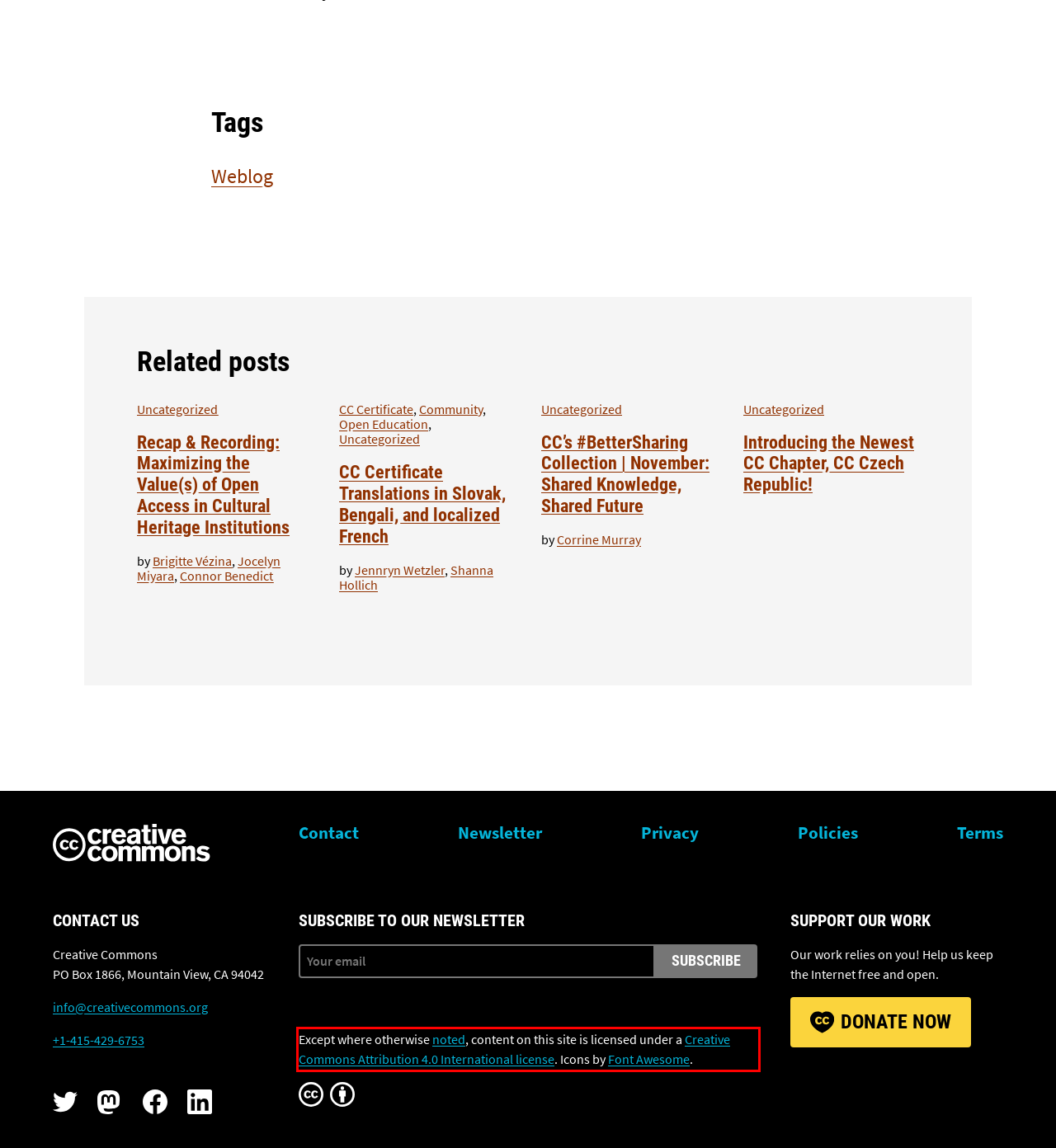Analyze the screenshot of the webpage and extract the text from the UI element that is inside the red bounding box.

Except where otherwise noted, content on this site is licensed under a Creative Commons Attribution 4.0 International license. Icons by Font Awesome.